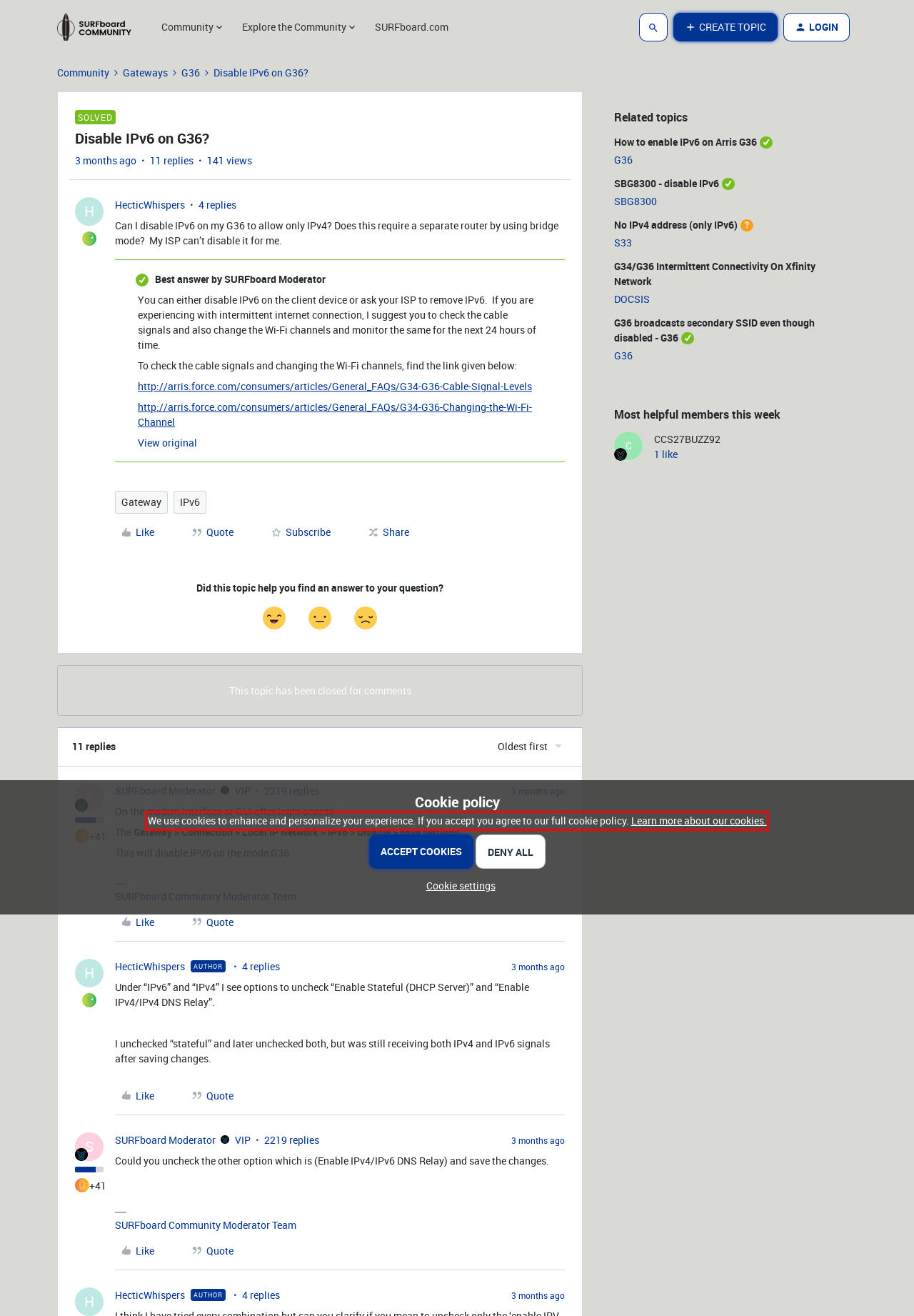Locate the red bounding box in the provided webpage screenshot and use OCR to determine the text content inside it.

We use cookies to enhance and personalize your experience. If you accept you agree to our full cookie policy. Learn more about our cookies.